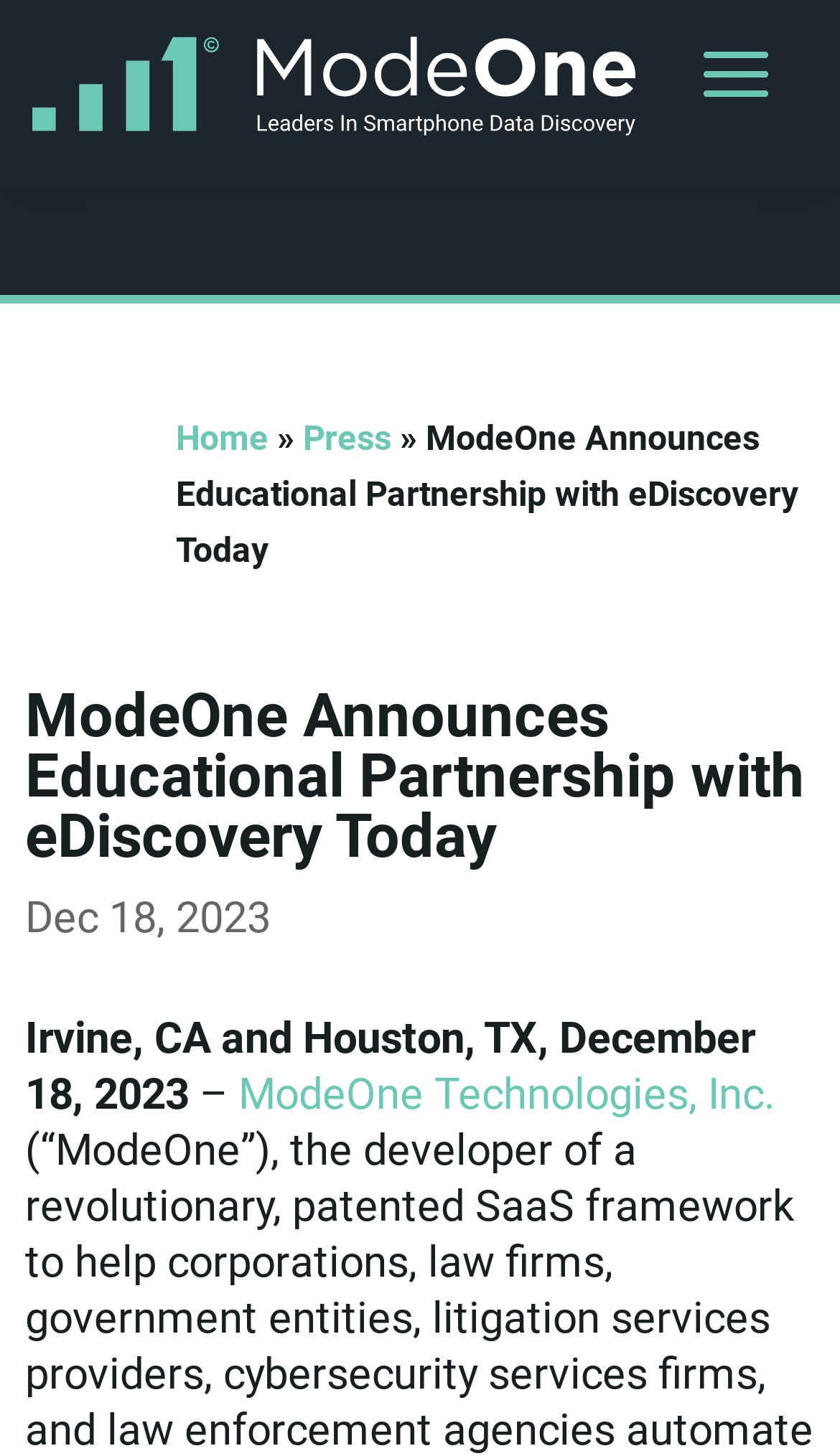What is the topic of the announcement?
Look at the image and answer the question using a single word or phrase.

Educational Partnership with eDiscovery Today